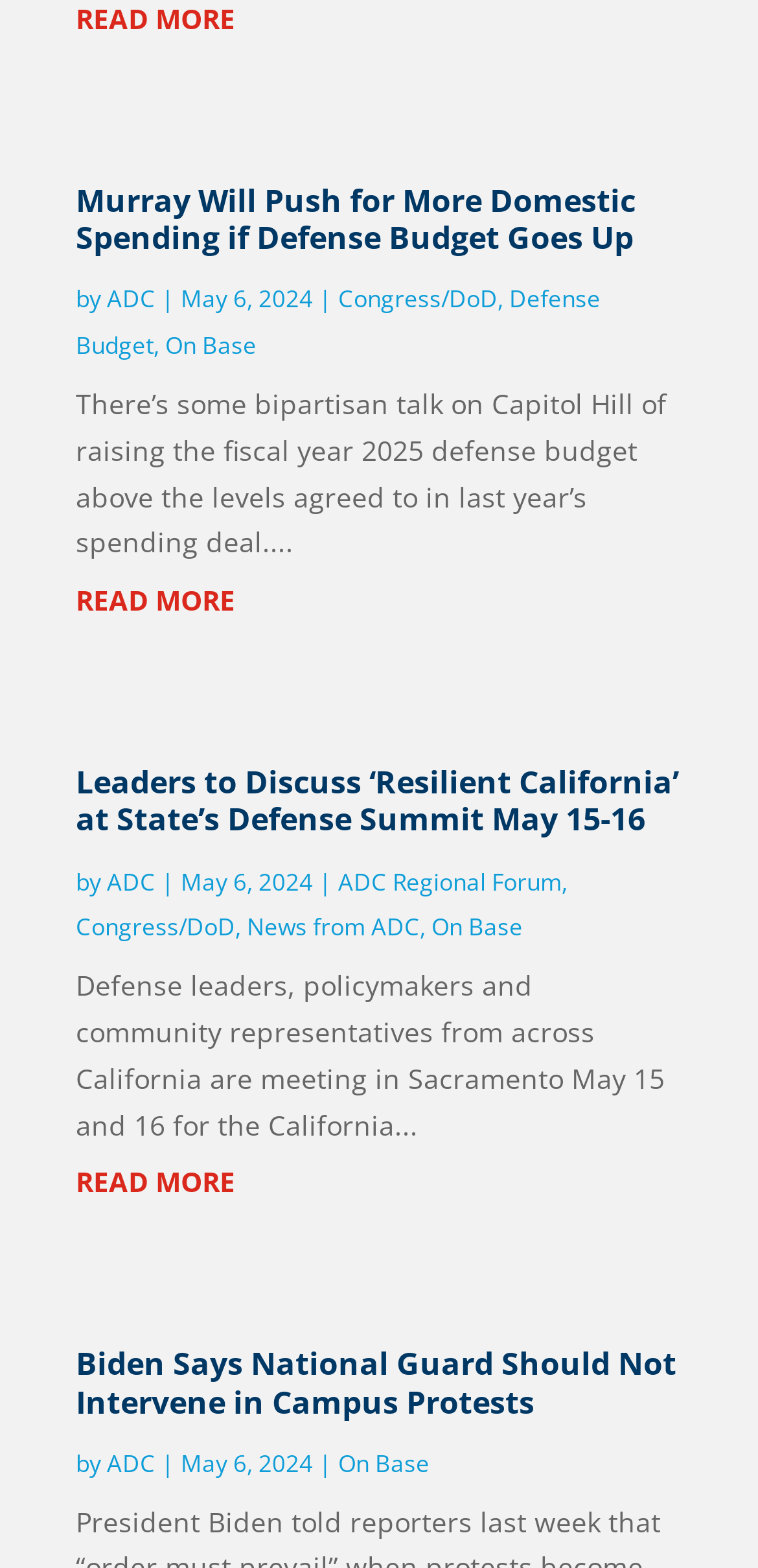What is the topic of the third article?
Look at the image and respond to the question as thoroughly as possible.

I read the heading of the third article element, which is 'Biden Says National Guard Should Not Intervene in Campus Protests', and determined that the topic is related to the National Guard and campus protests.